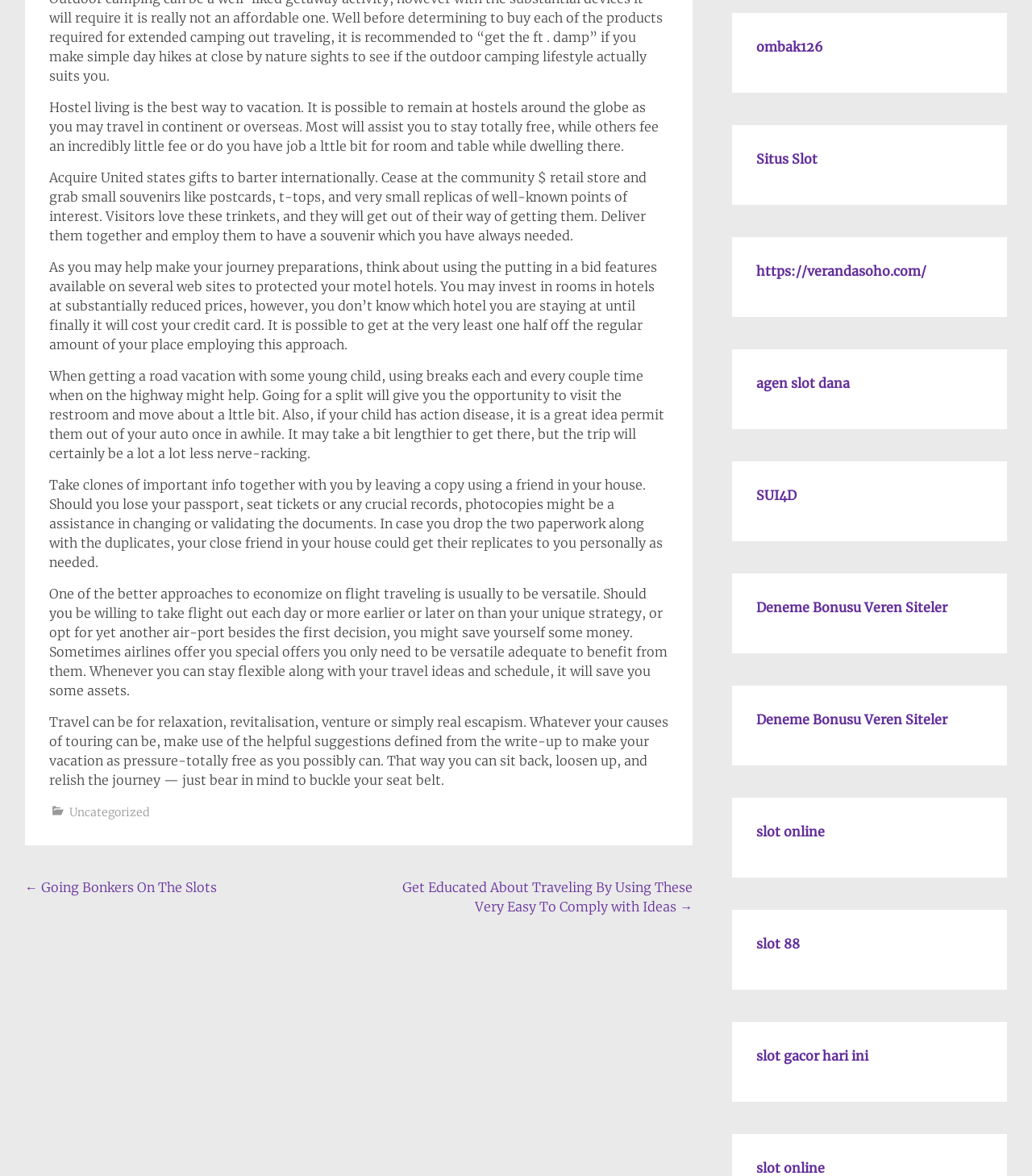Please find the bounding box for the UI component described as follows: "Situs Slot".

[0.733, 0.128, 0.792, 0.142]